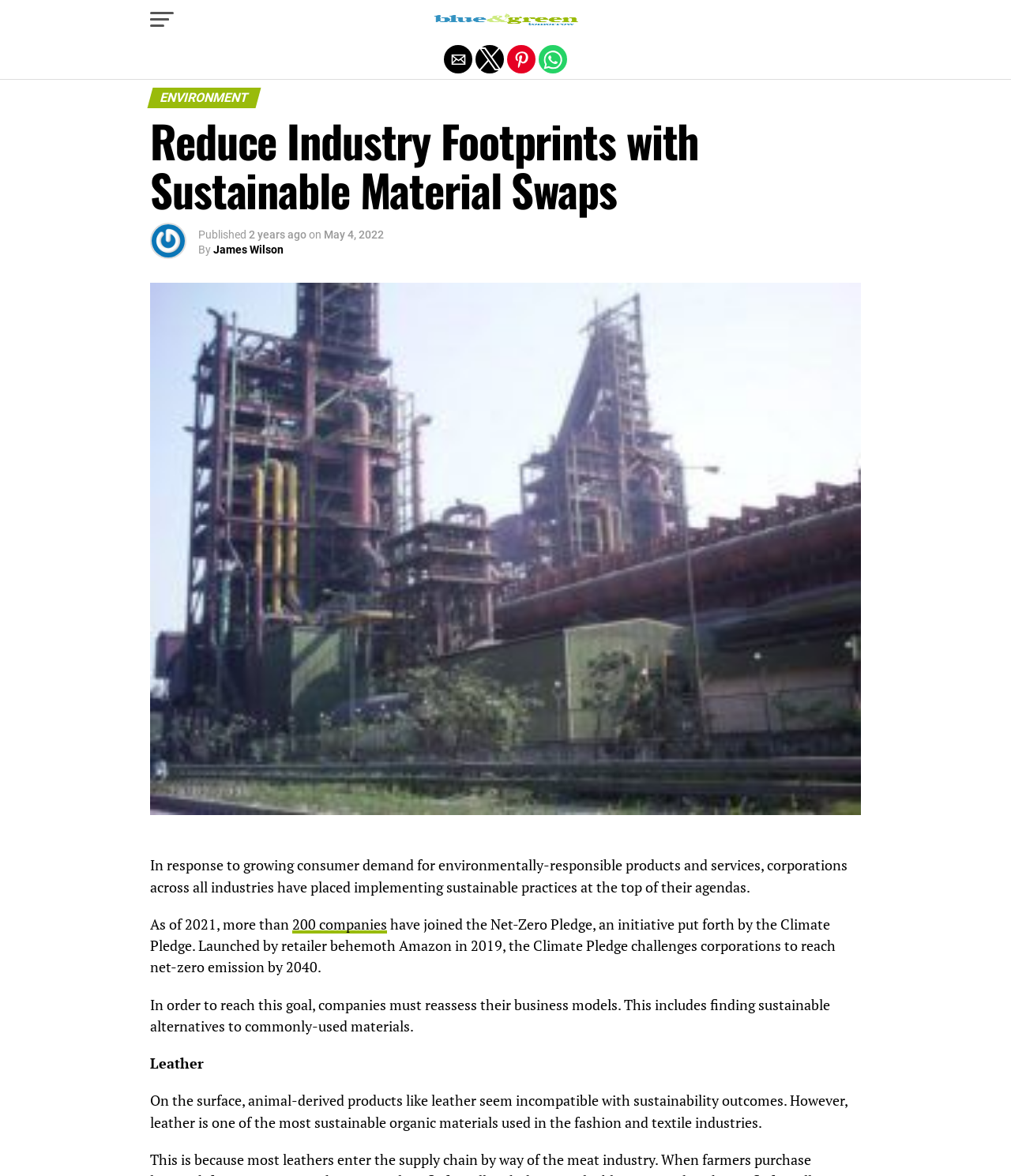Find the bounding box coordinates of the area that needs to be clicked in order to achieve the following instruction: "Read the article by James Wilson". The coordinates should be specified as four float numbers between 0 and 1, i.e., [left, top, right, bottom].

[0.211, 0.207, 0.28, 0.218]